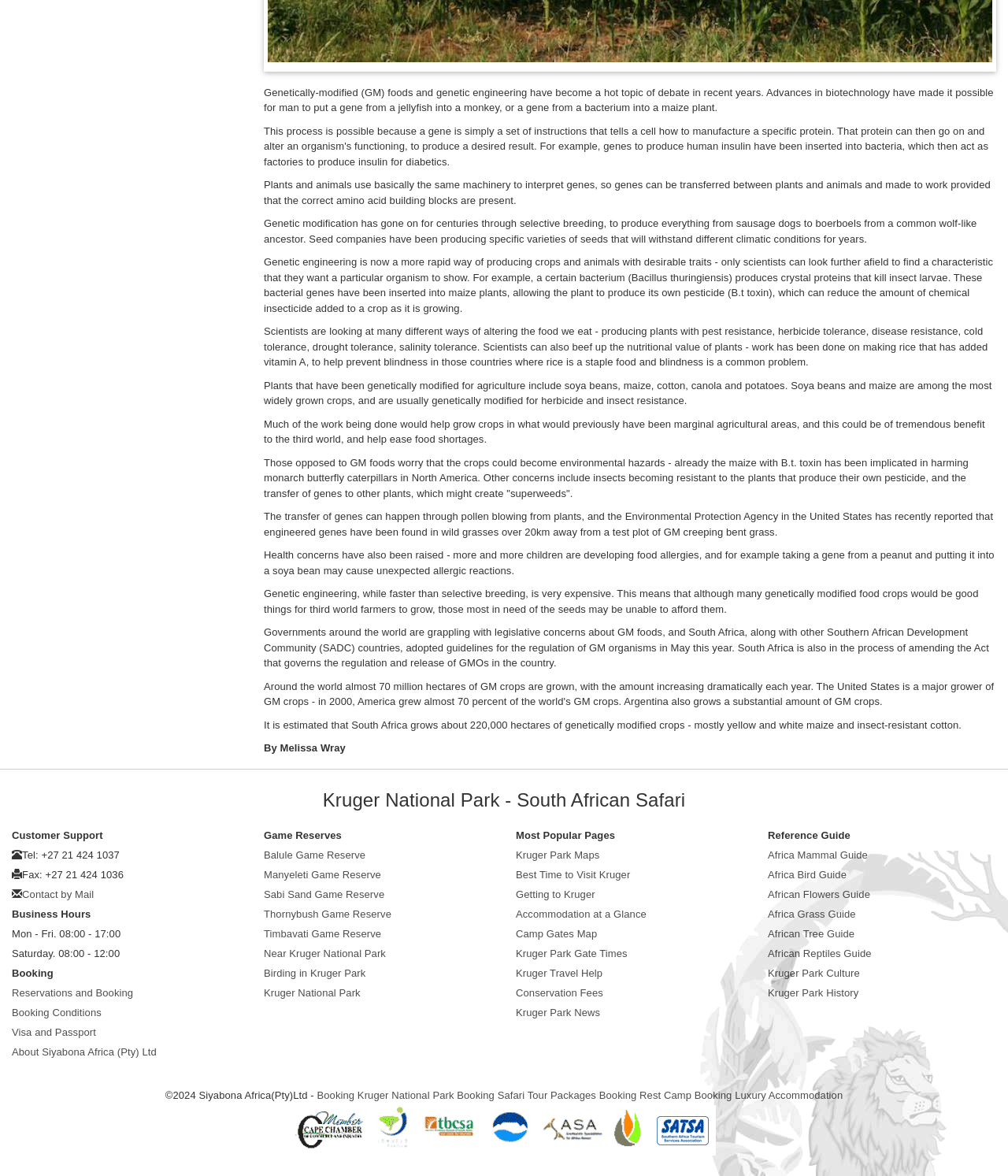Determine the bounding box for the HTML element described here: "Africa Grass Guide". The coordinates should be given as [left, top, right, bottom] with each number being a float between 0 and 1.

[0.762, 0.772, 0.849, 0.782]